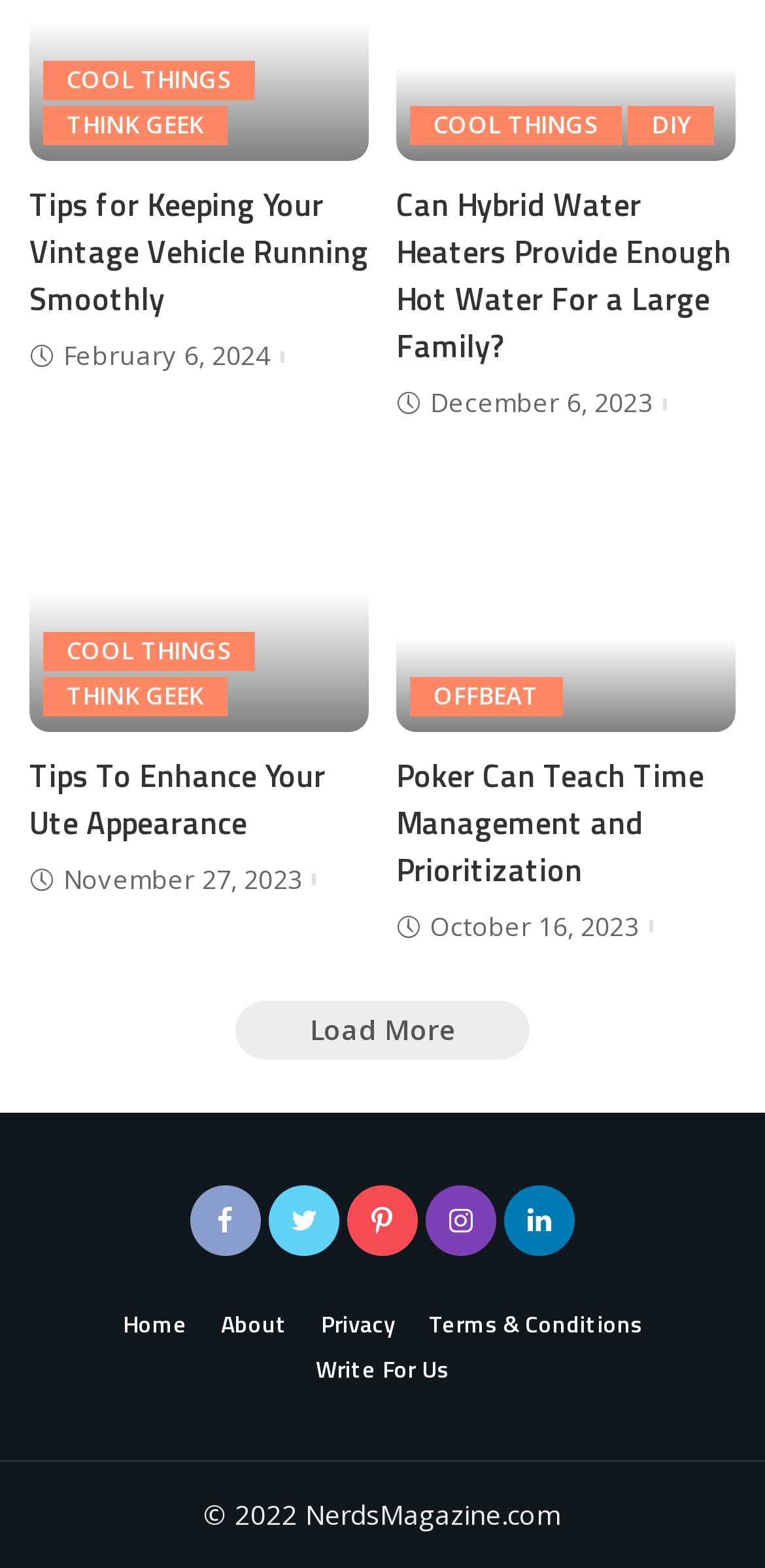Answer the question with a single word or phrase: 
What is the copyright year of the website?

2022